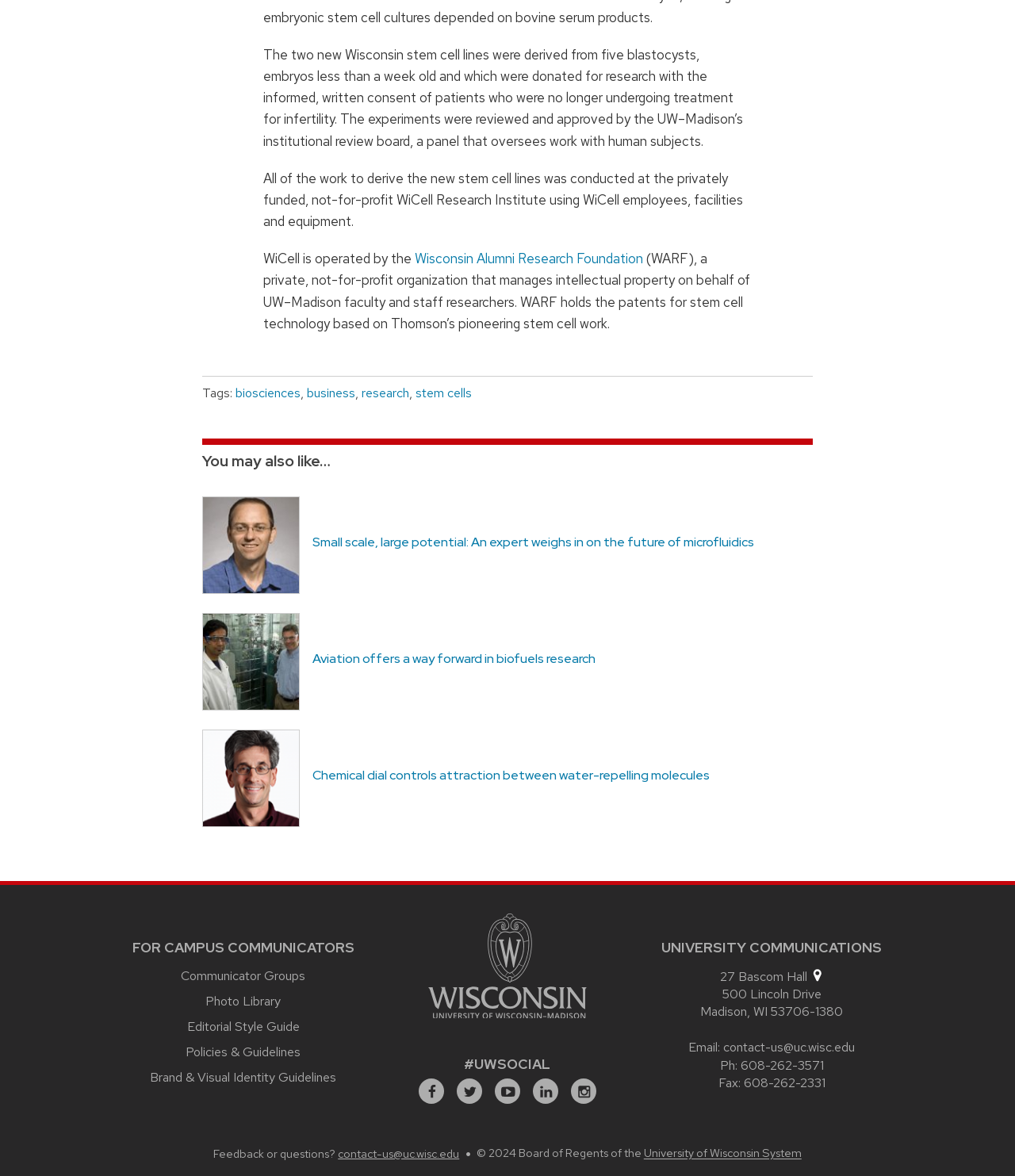Using the element description provided, determine the bounding box coordinates in the format (top-left x, top-left y, bottom-right x, bottom-right y). Ensure that all values are floating point numbers between 0 and 1. Element description: Brand & Visual Identity Guidelines

[0.148, 0.909, 0.331, 0.923]